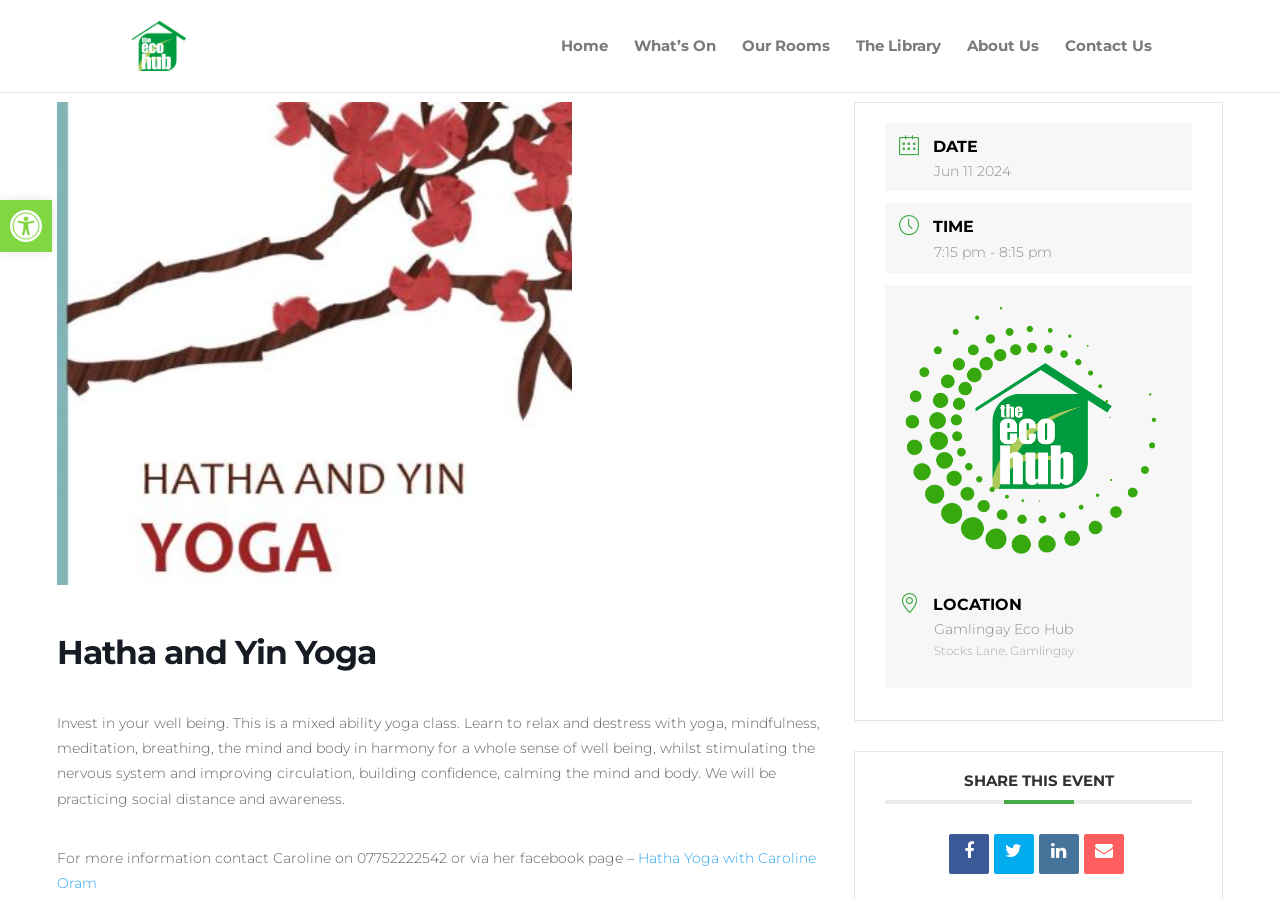What is the location of the yoga class?
Please respond to the question with a detailed and well-explained answer.

I can see that the 'LOCATION' heading is present on the webpage, and under it, the description list detail mentions 'Gamlingay Eco Hub' and 'Stocks Lane, Gamlingay'. Therefore, I can conclude that the location of the yoga class is Gamlingay Eco Hub.